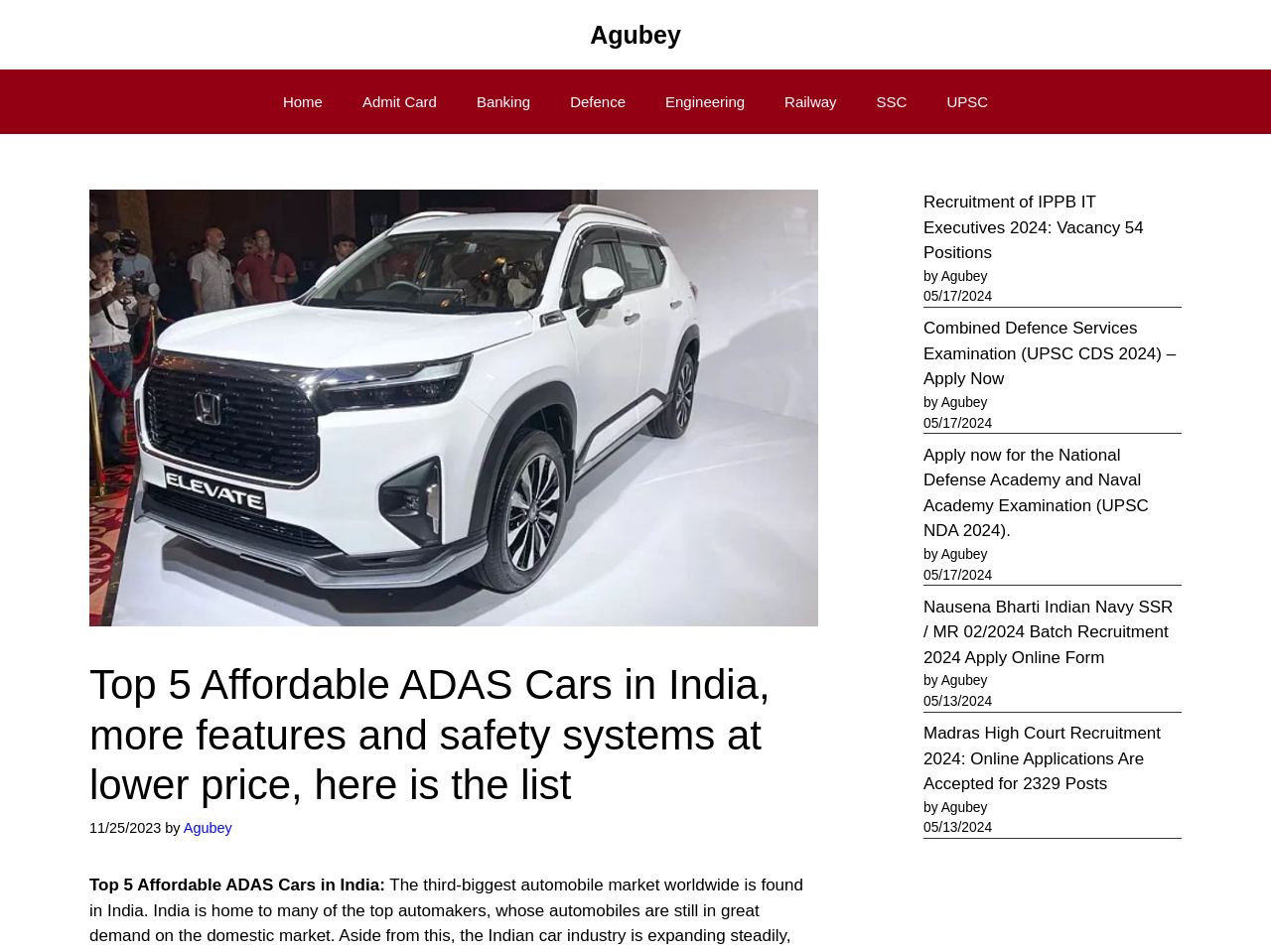Predict the bounding box coordinates of the area that should be clicked to accomplish the following instruction: "Click on the 'Agubey' link". The bounding box coordinates should consist of four float numbers between 0 and 1, i.e., [left, top, right, bottom].

[0.464, 0.022, 0.536, 0.051]